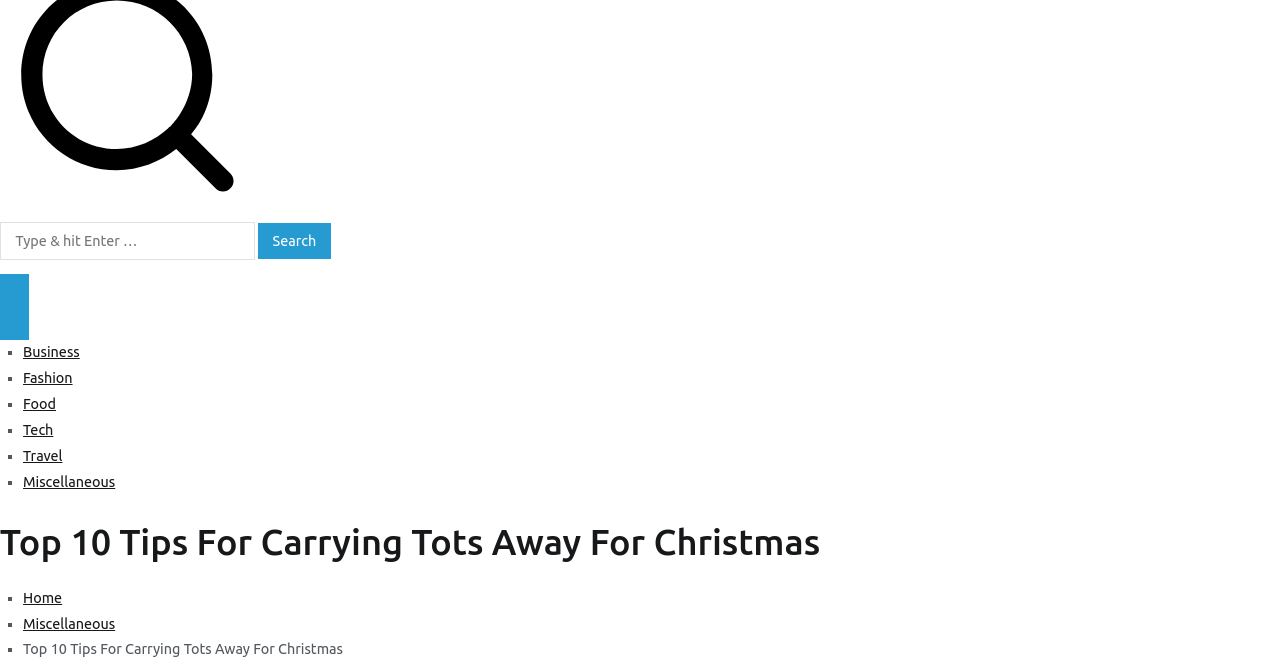Show the bounding box coordinates for the element that needs to be clicked to execute the following instruction: "Search for something". Provide the coordinates in the form of four float numbers between 0 and 1, i.e., [left, top, right, bottom].

[0.0, 0.336, 0.199, 0.394]